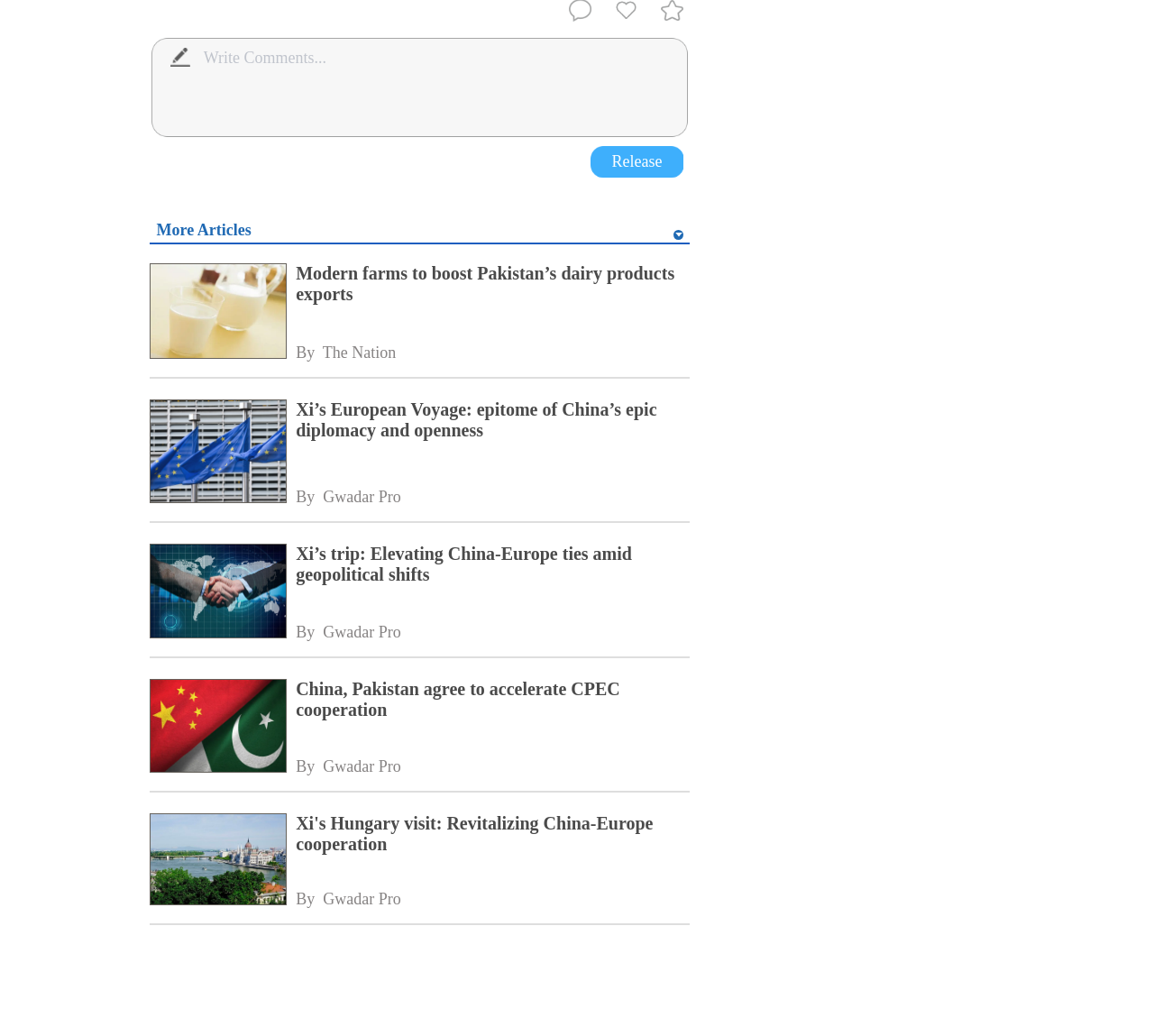Give the bounding box coordinates for the element described by: "placeholder="Write Comments..."".

[0.165, 0.04, 0.598, 0.133]